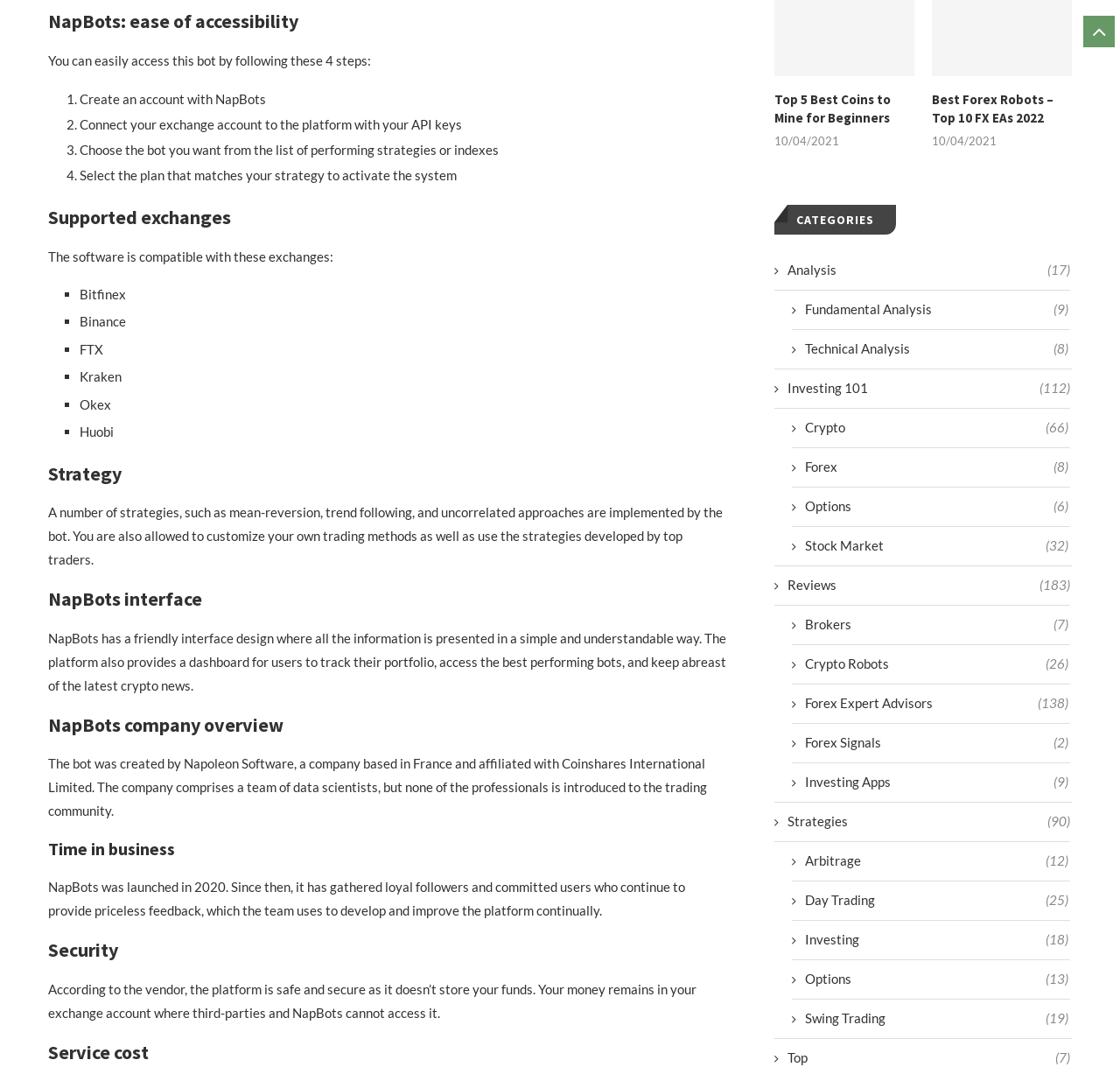Please provide a one-word or phrase answer to the question: 
What are the steps to access NapBots?

4 steps